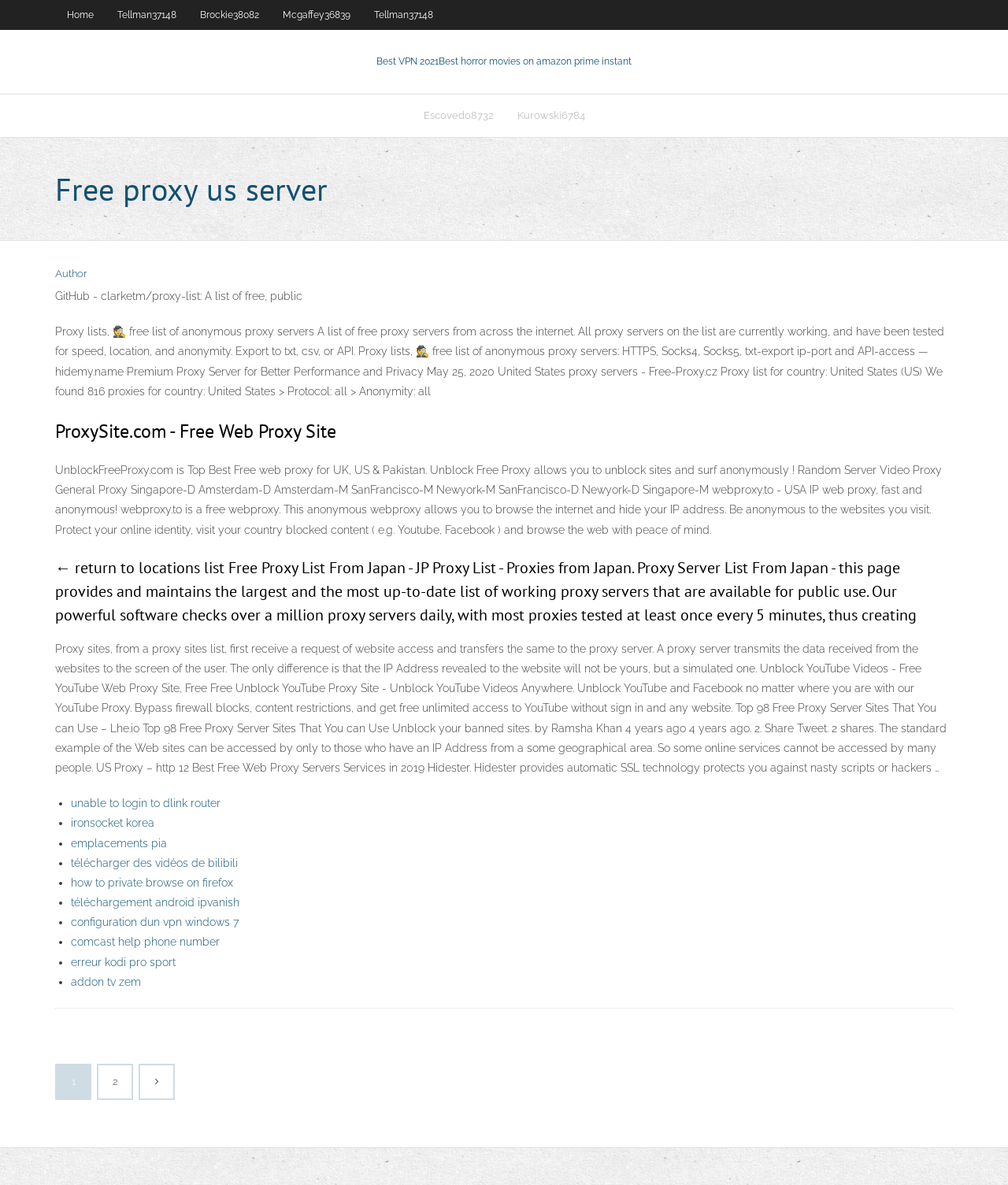Generate a thorough caption detailing the webpage content.

This webpage appears to be a collection of resources and information related to free proxy servers and VPNs. At the top, there is a navigation menu with links to "Home", "Tellman37148", "Brockie38082", and others. Below this menu, there is a prominent link to "Best VPN 2021" with a description.

The main content of the page is divided into sections, each with a heading and a list of links or text. The first section has a heading "Free proxy us server" and lists several links to proxy servers, including "Escovedo8732" and "Kurowski6784". 

The next section has a heading "Proxy lists, 🕵️ free list of anonymous proxy servers" and provides a lengthy description of proxy lists, including their features and benefits. This section also lists several proxy servers, including "hidemy.name" and "Free-Proxy.cz".

The following sections have headings such as "ProxySite.com - Free Web Proxy Site", "UnblockFreeProxy.com", and "← return to locations list Free Proxy List From Japan - JP Proxy List - Proxies from Japan". Each section lists several links to proxy servers, VPNs, and other related resources.

Towards the bottom of the page, there is a list of links to various topics, including "unable to login to dlink router", "ironsocket korea", and "how to private browse on firefox". This list is formatted with bullet points and appears to be a collection of related resources or FAQs.

Finally, at the very bottom of the page, there is a navigation link to "Записи" (which means "Records" in Russian) with links to pages 2 and a symbol that resembles a refresh icon.